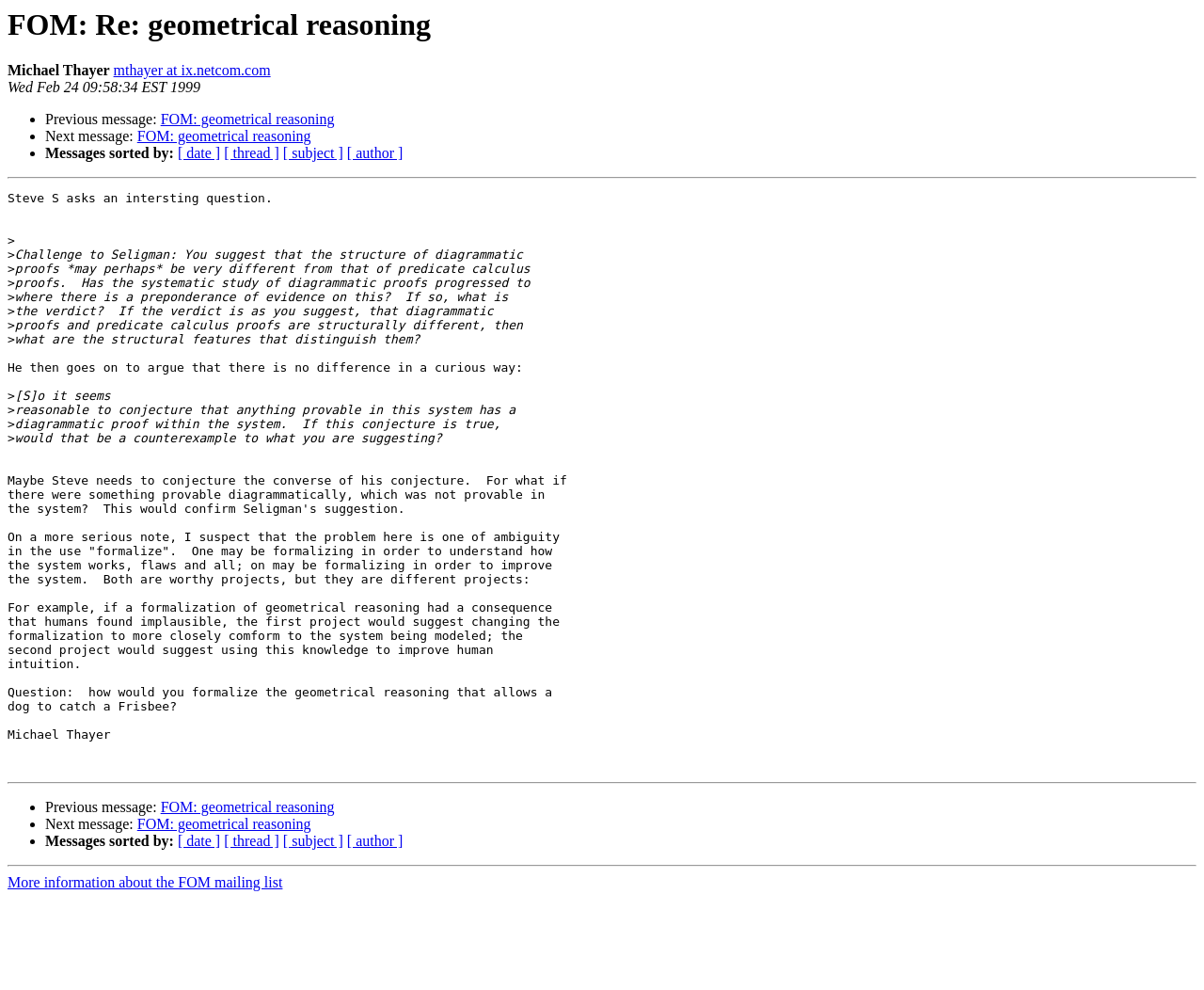Who is the author of this message?
Answer the question with a single word or phrase derived from the image.

Michael Thayer